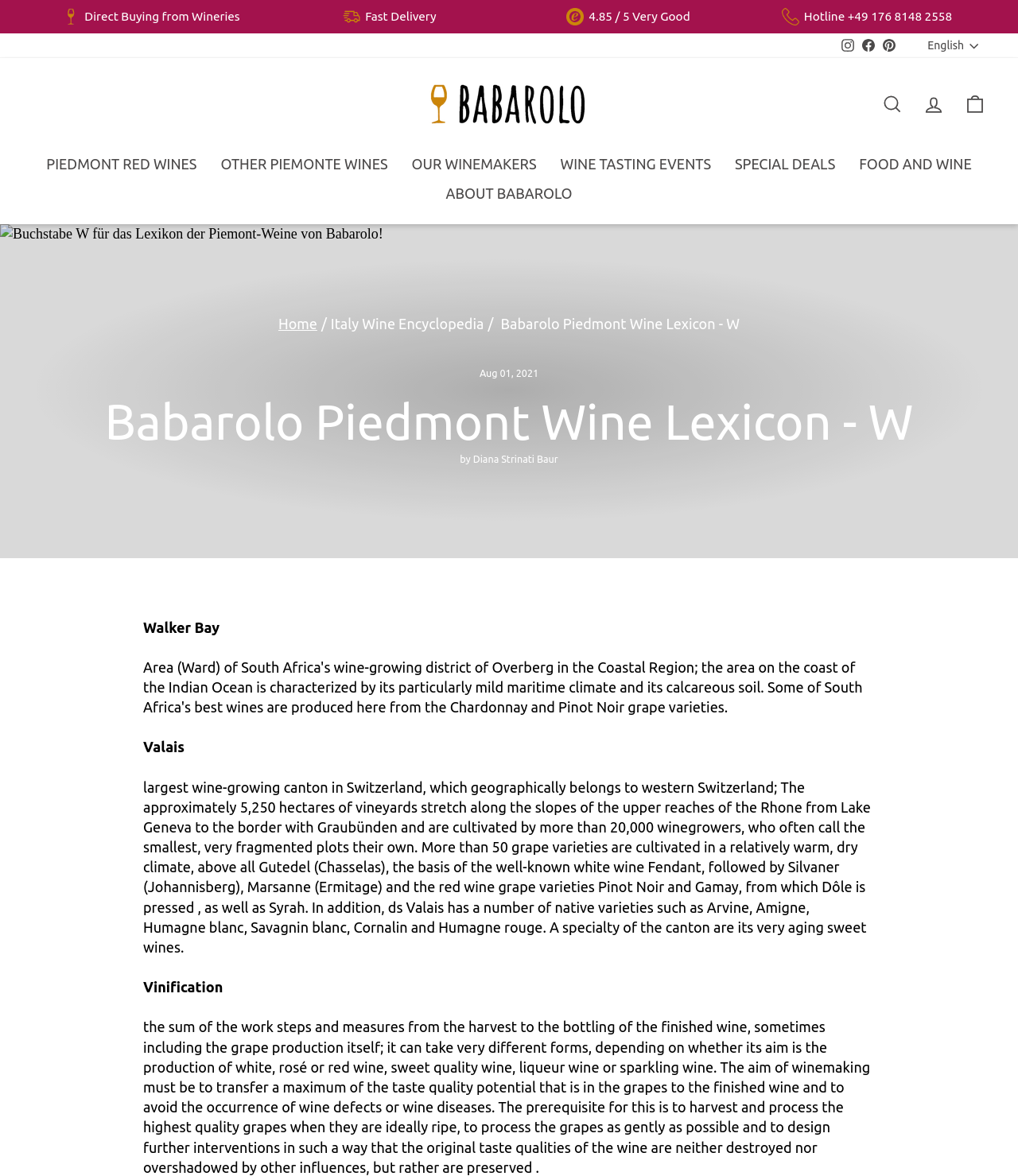Locate the bounding box coordinates of the clickable part needed for the task: "Click on the 'Instagram' link".

[0.823, 0.028, 0.843, 0.05]